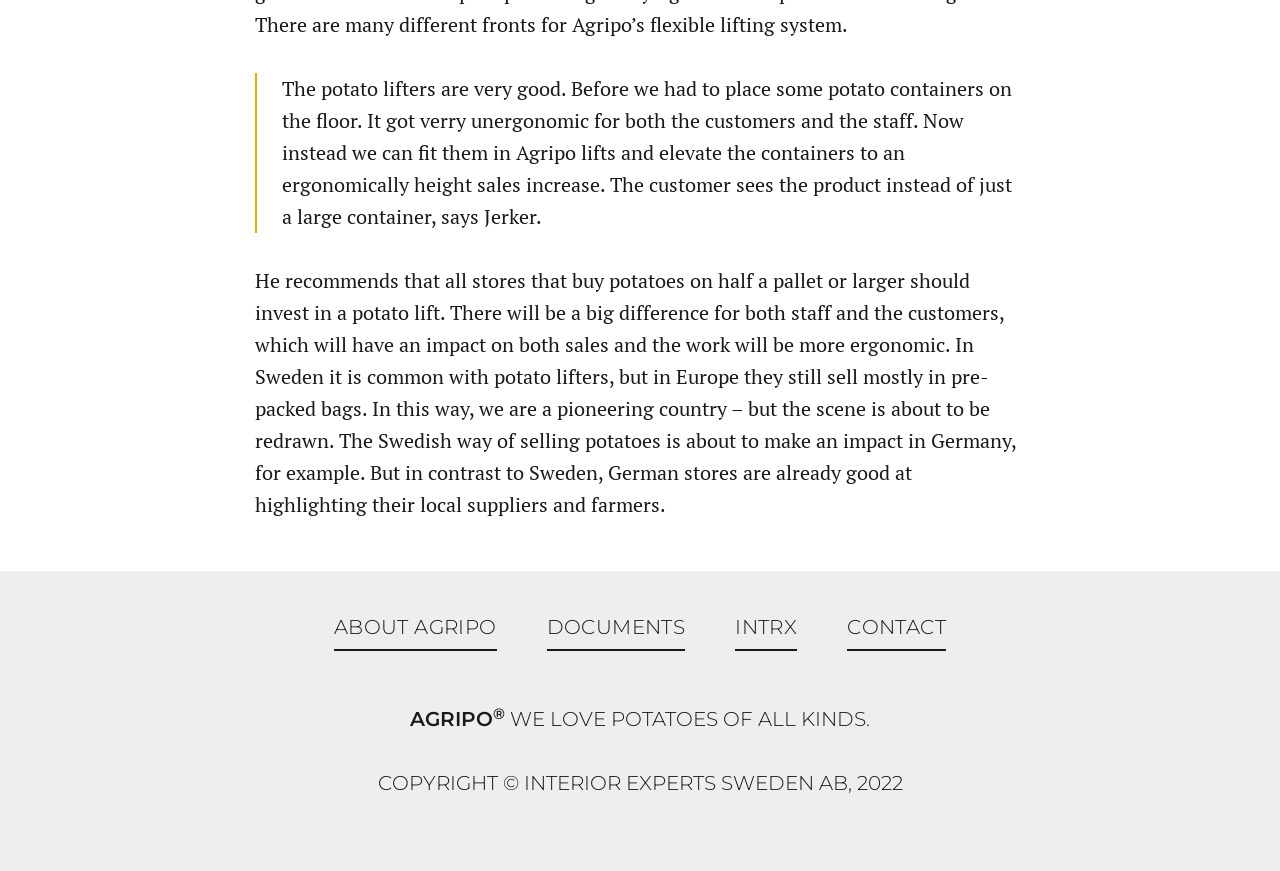What is the navigation menu item that comes after 'ABOUT AGRIPO'?
Please look at the screenshot and answer using one word or phrase.

DOCUMENTS